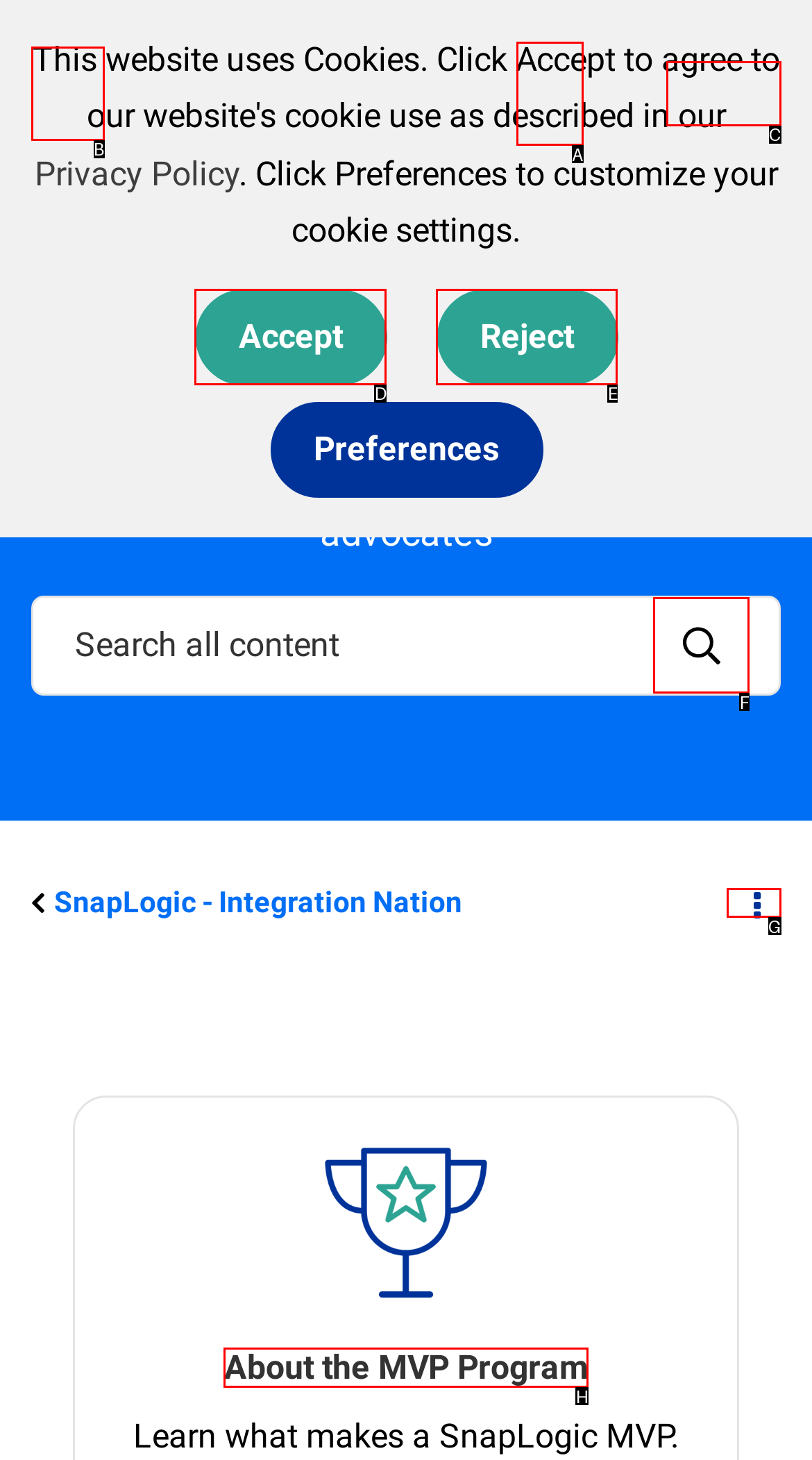Please identify the correct UI element to click for the task: Search Respond with the letter of the appropriate option.

F